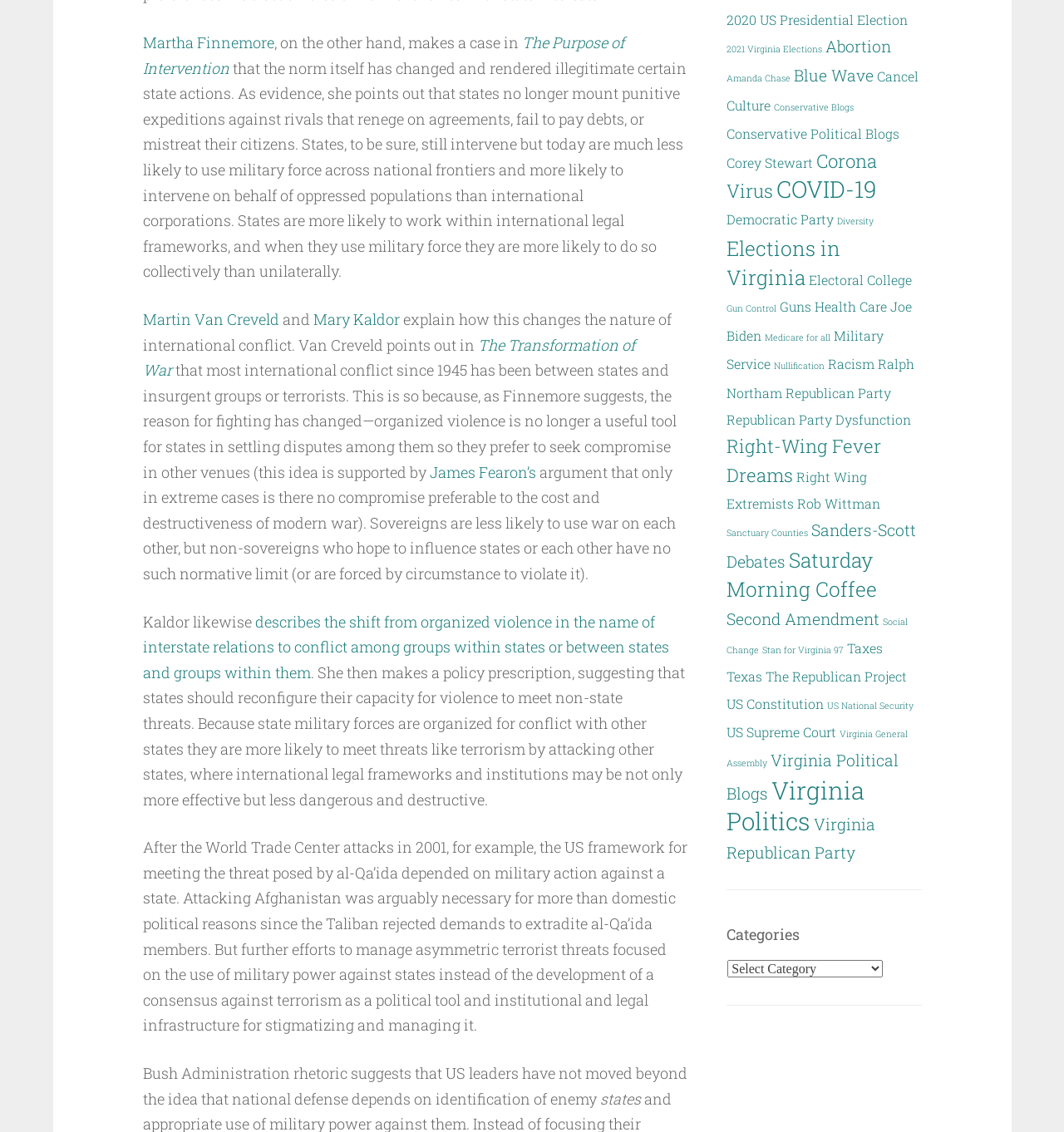What is the category that has the most items?
Answer briefly with a single word or phrase based on the image.

Virginia Politics